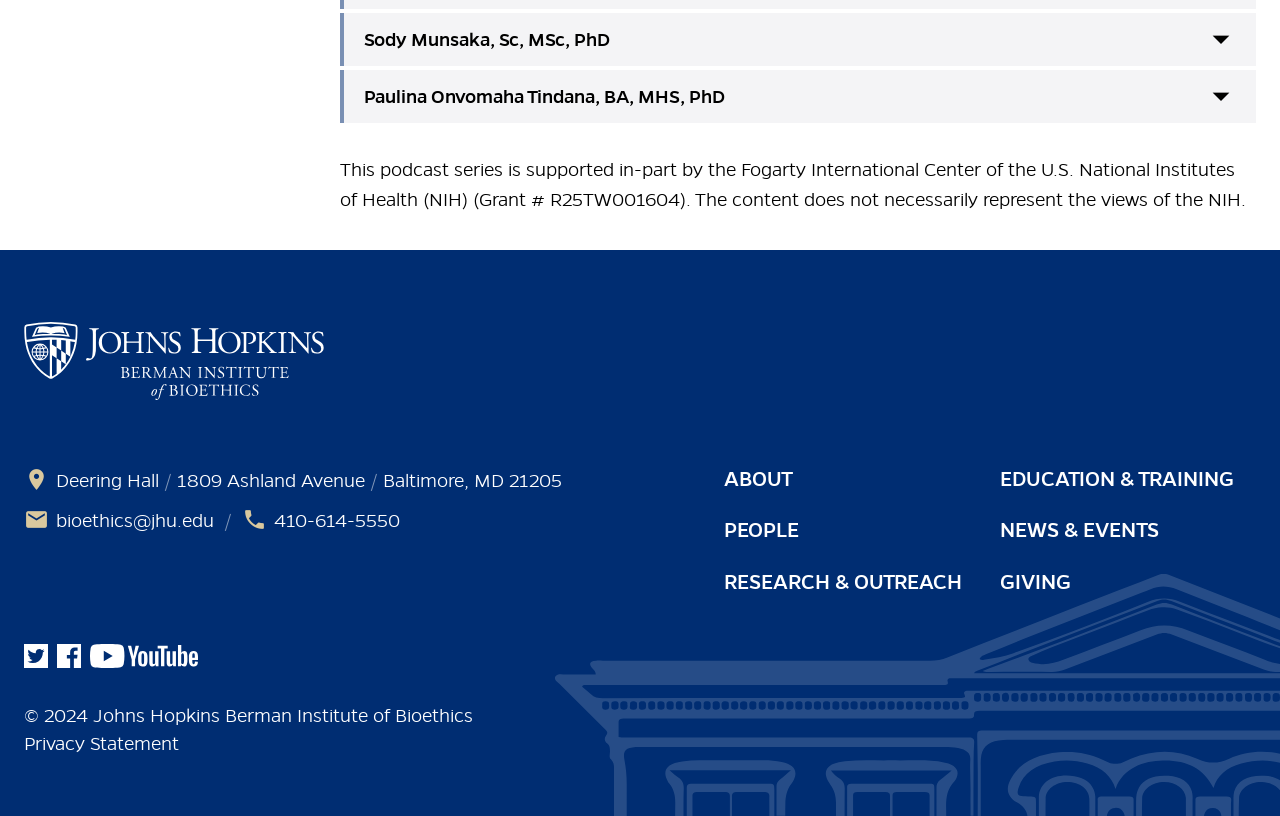Identify the bounding box coordinates for the UI element that matches this description: "Research & Outreach".

[0.566, 0.698, 0.752, 0.729]